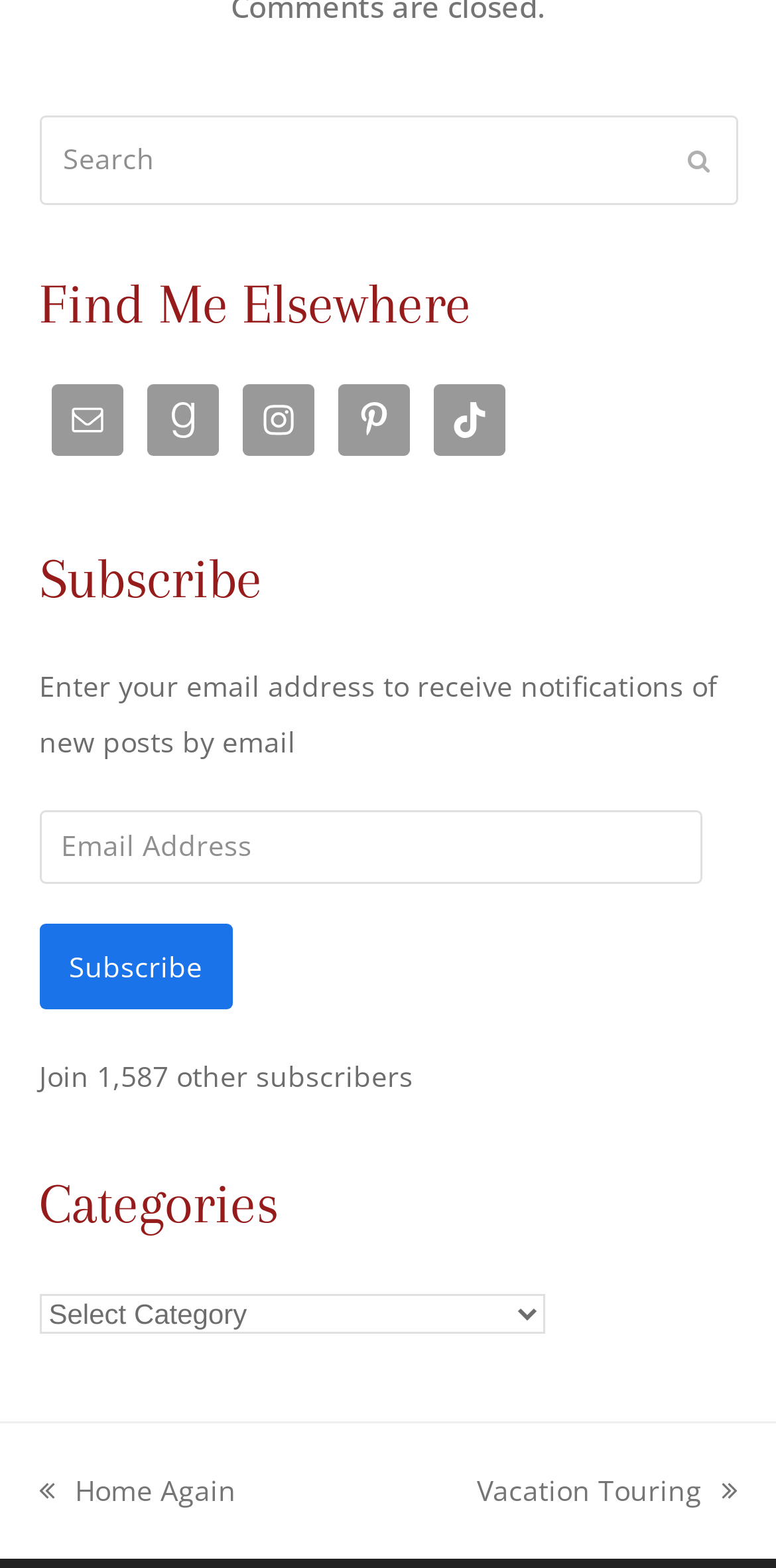Please identify the bounding box coordinates of the element on the webpage that should be clicked to follow this instruction: "Select a category". The bounding box coordinates should be given as four float numbers between 0 and 1, formatted as [left, top, right, bottom].

[0.05, 0.825, 0.701, 0.85]